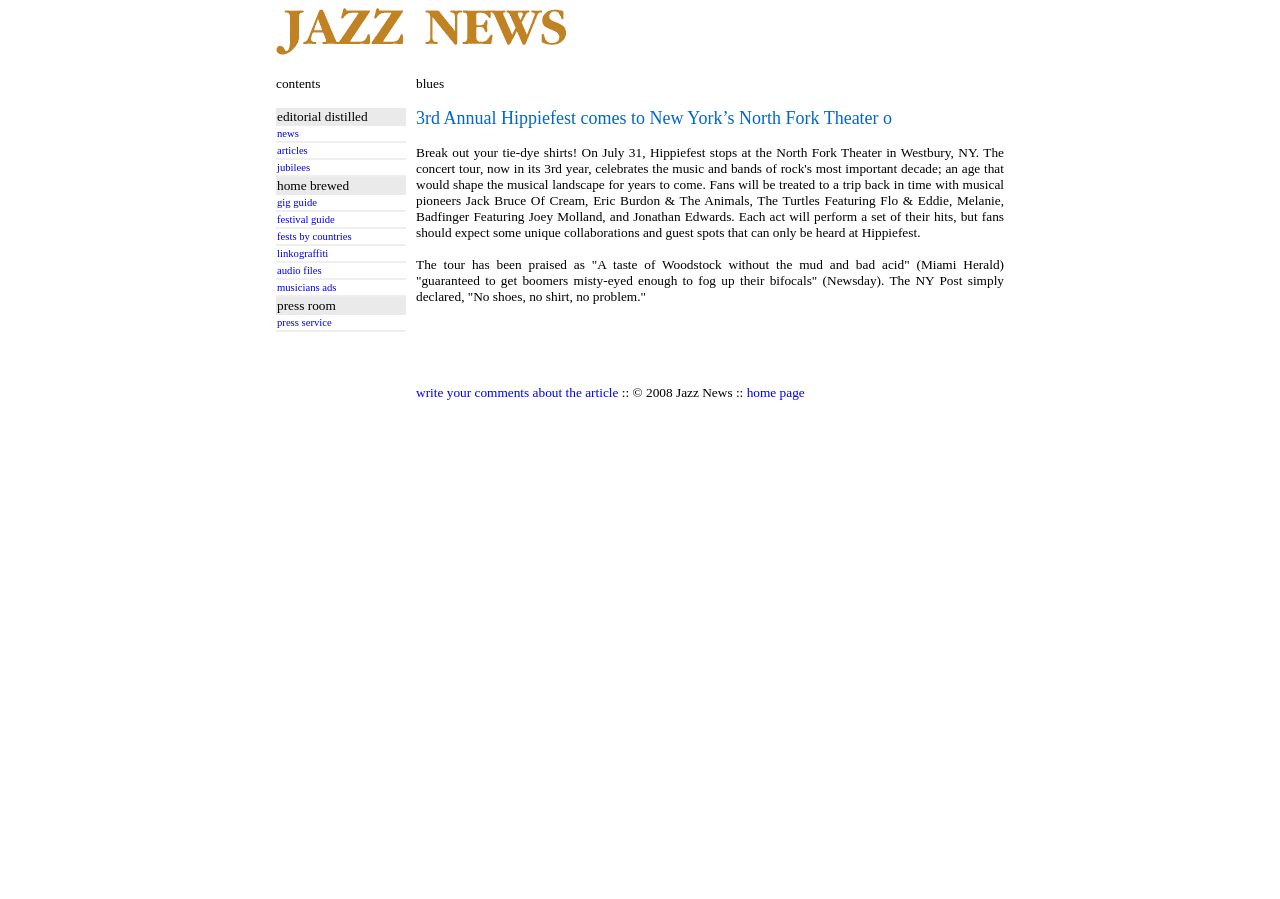What is the name of the concert tour?
Based on the content of the image, thoroughly explain and answer the question.

Based on the text in the gridcell element, '3rd Annual Hippiefest comes to New York’s North Fork Theater o Break out your tie-dye shirts! ...', I can infer that the name of the concert tour is Hippiefest.